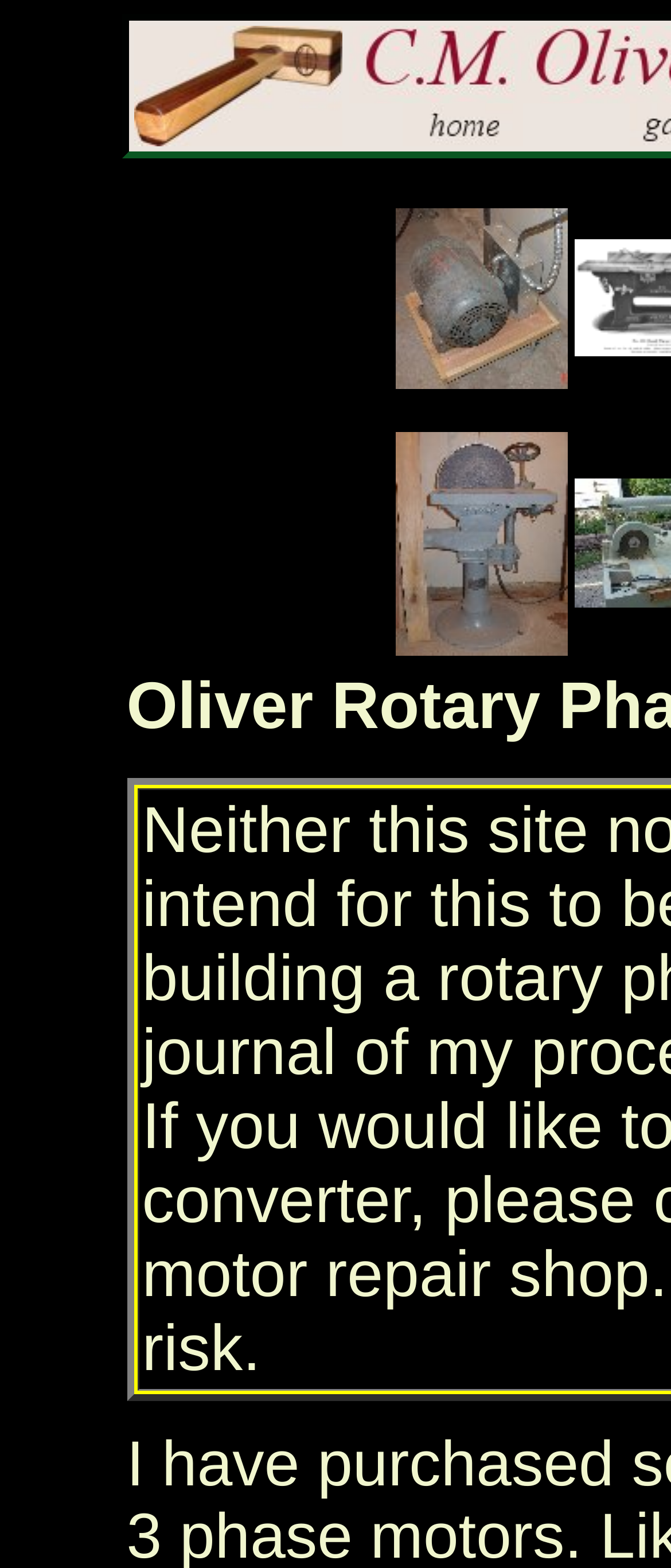Please determine the bounding box coordinates for the element with the description: "alt="CM Oliver Mallet Trademark"".

[0.199, 0.045, 0.509, 0.063]